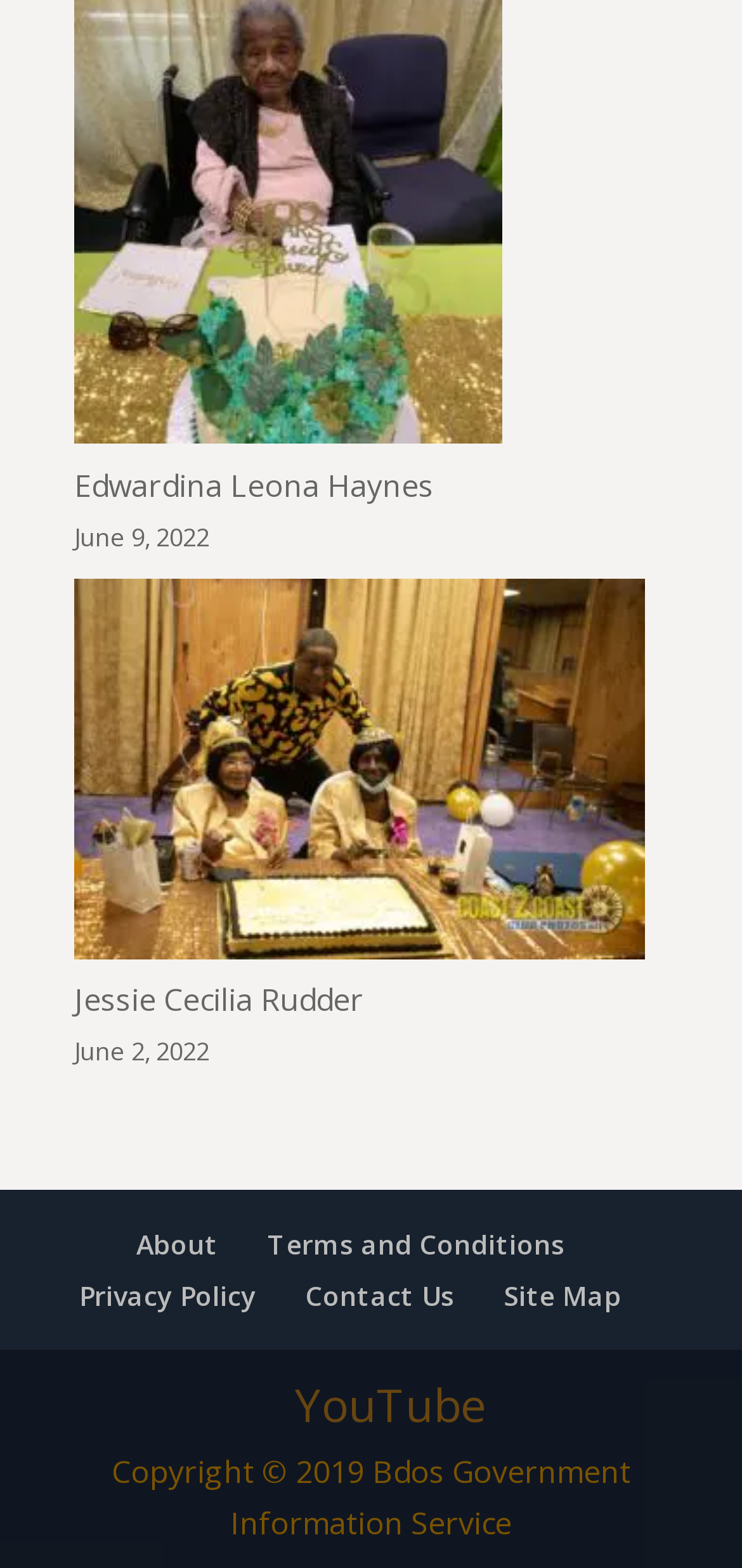From the element description: "Contact Us", extract the bounding box coordinates of the UI element. The coordinates should be expressed as four float numbers between 0 and 1, in the order [left, top, right, bottom].

[0.412, 0.814, 0.612, 0.837]